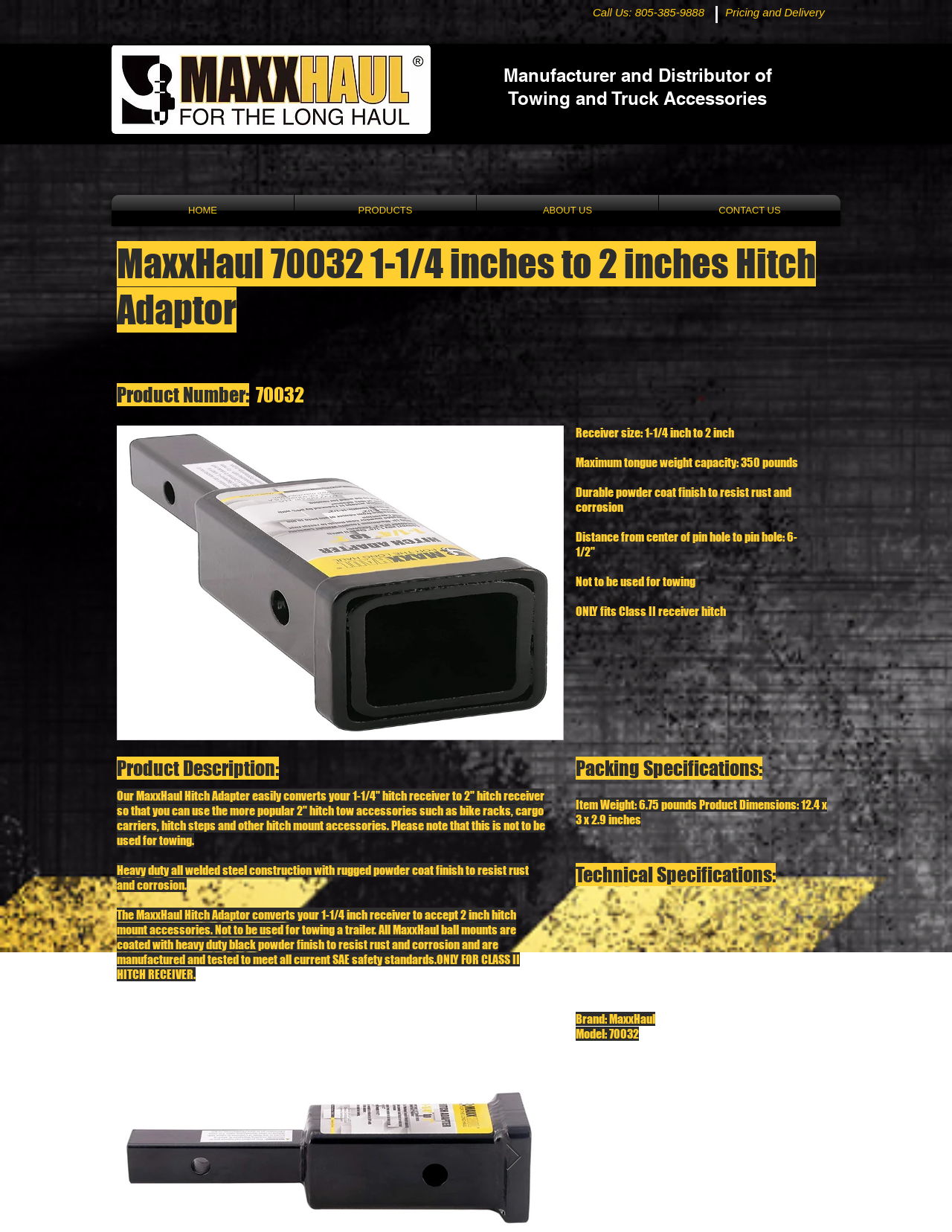What is the phone number to call?
Identify the answer in the screenshot and reply with a single word or phrase.

805-385-9888